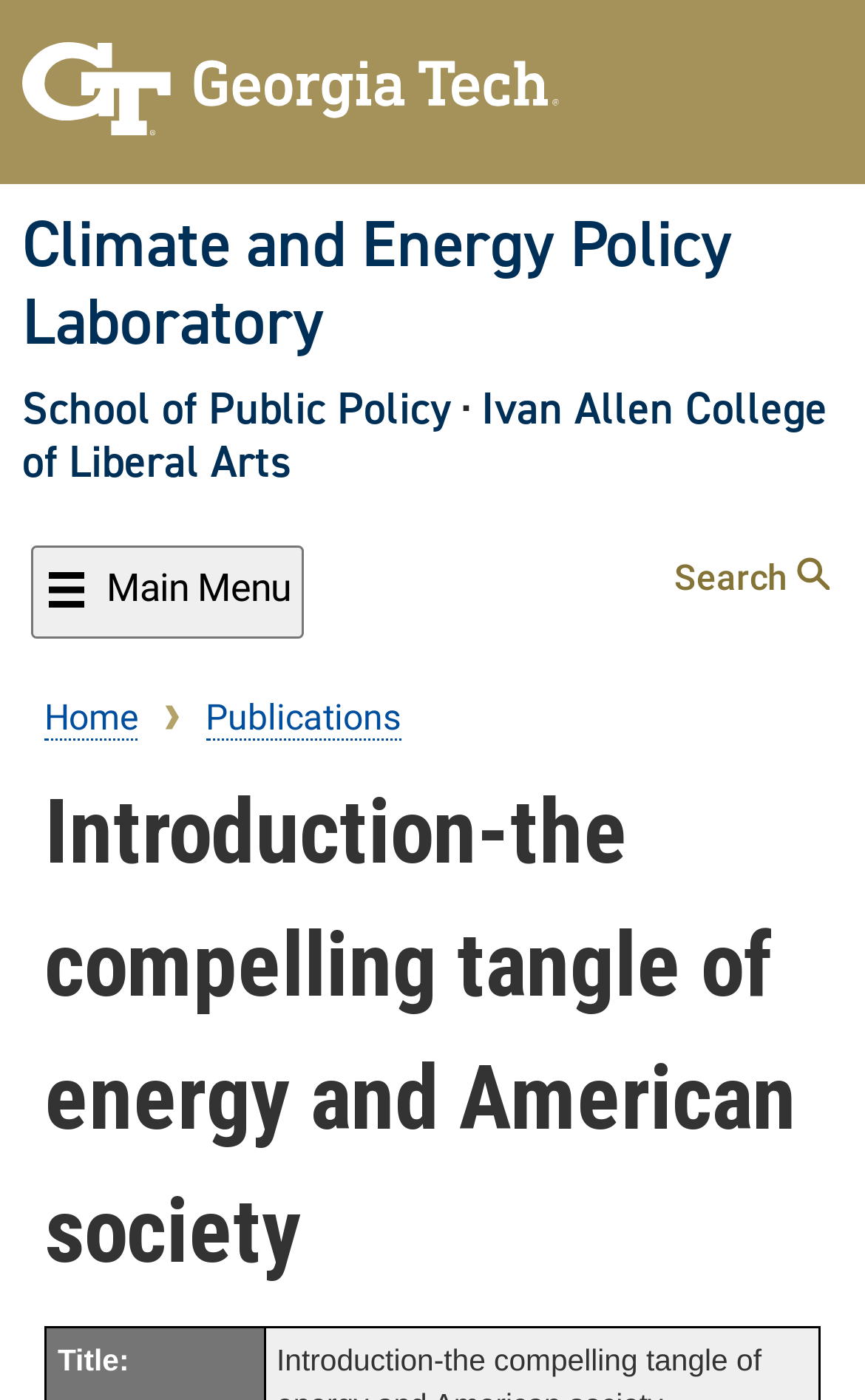Respond to the following query with just one word or a short phrase: 
Is there a search function on the page?

Yes